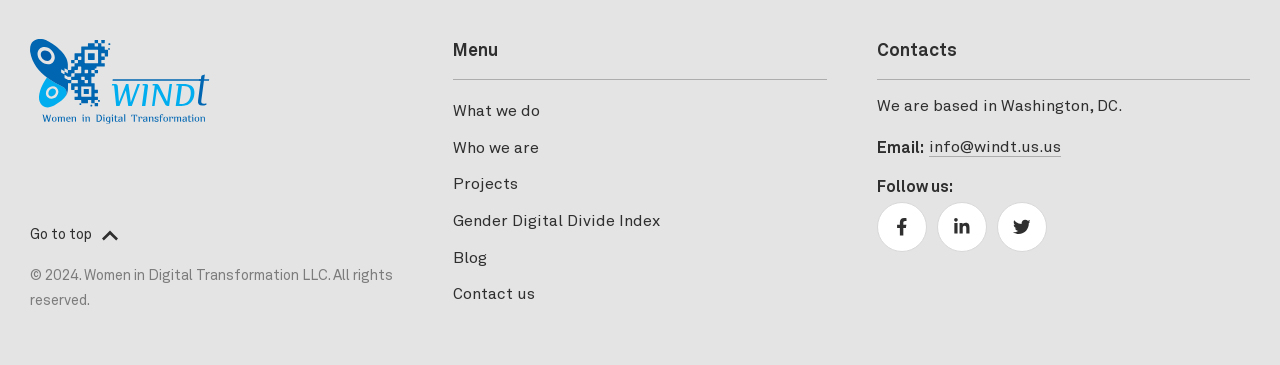What is the last menu item?
Please ensure your answer to the question is detailed and covers all necessary aspects.

I looked at the menu items and found that the last item is 'Contact us', which is linked to the text 'Contact us'